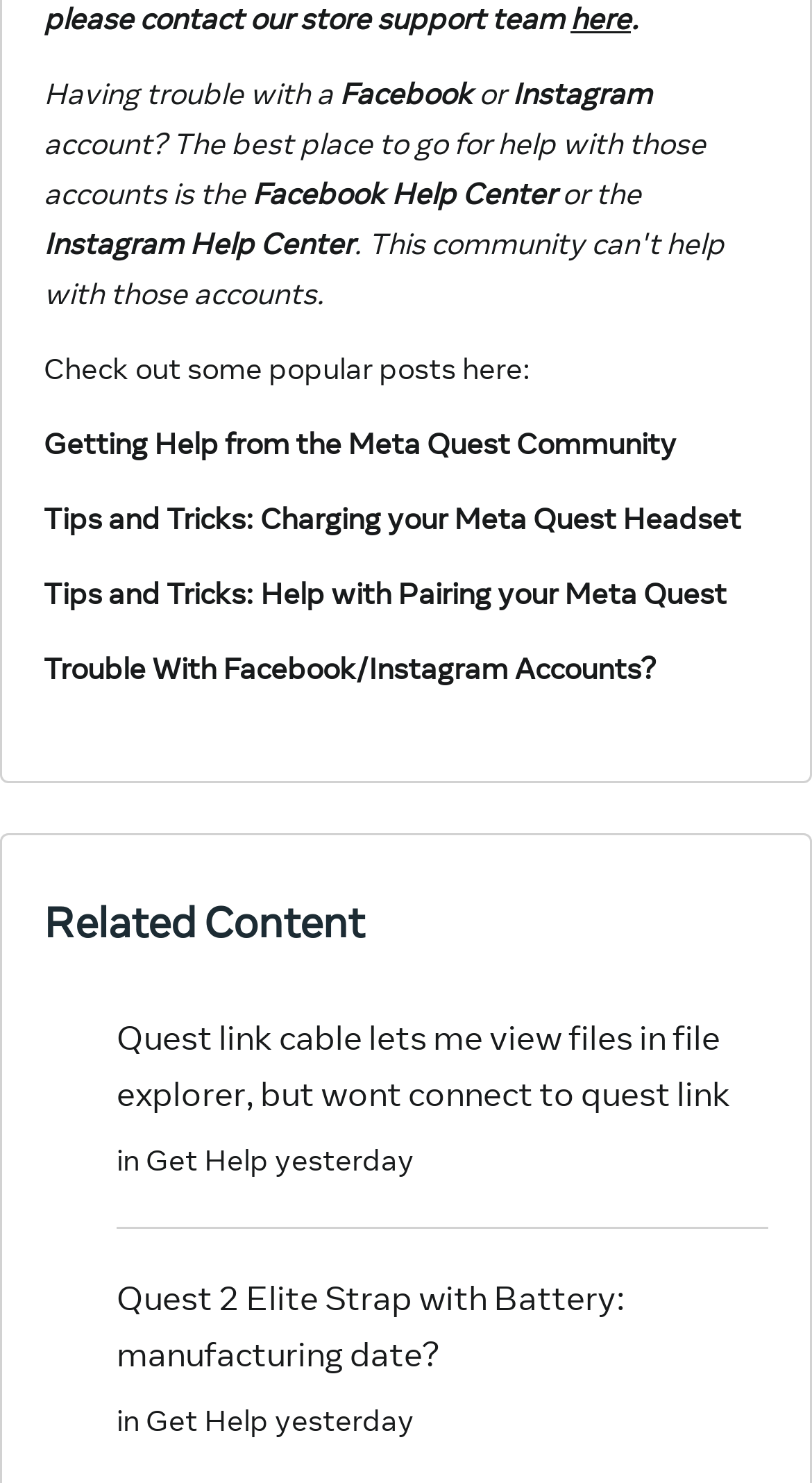Pinpoint the bounding box coordinates for the area that should be clicked to perform the following instruction: "Check out popular posts".

[0.054, 0.236, 0.654, 0.261]